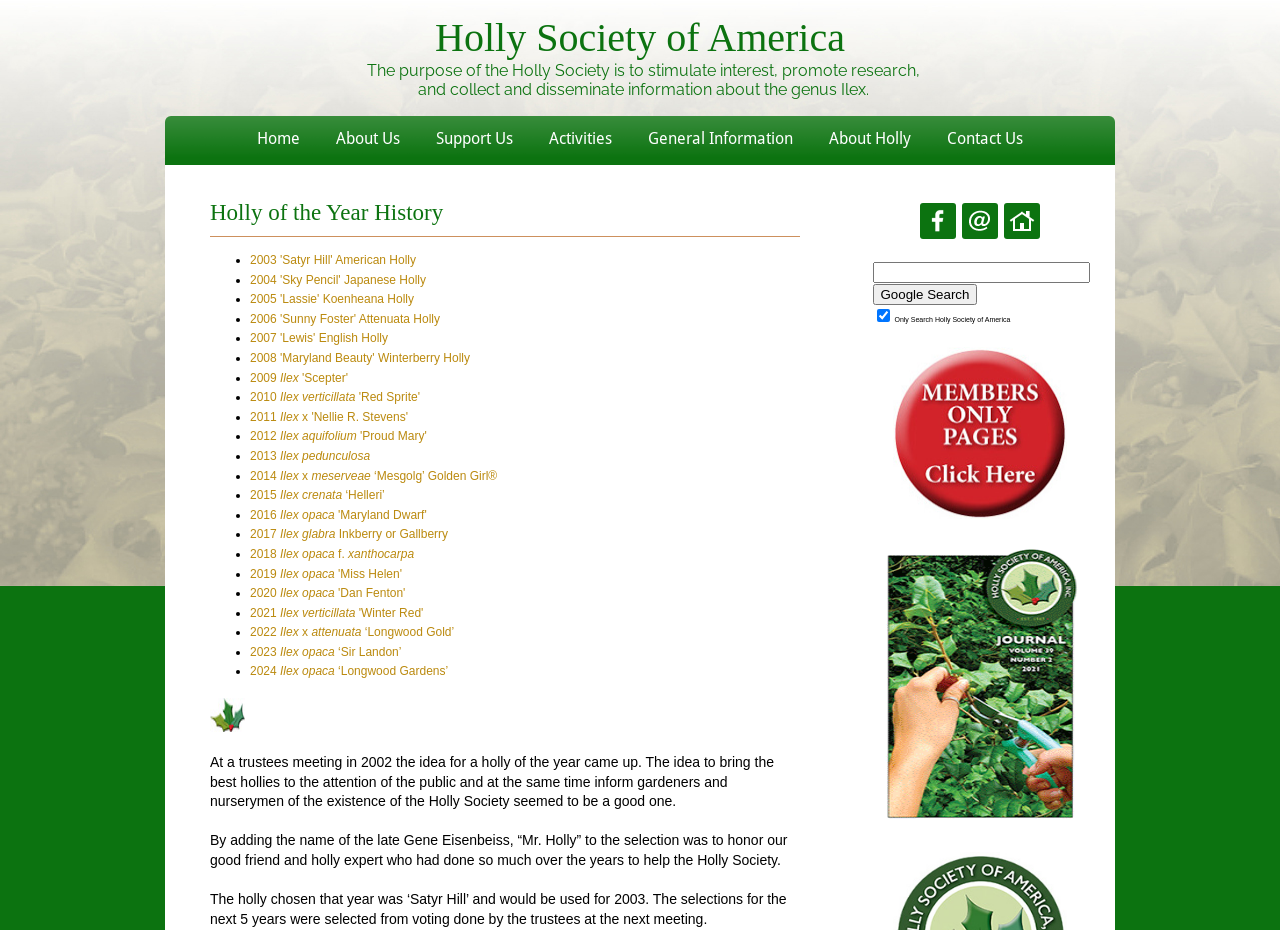Please find the bounding box coordinates for the clickable element needed to perform this instruction: "View About Holly page".

[0.634, 0.125, 0.726, 0.177]